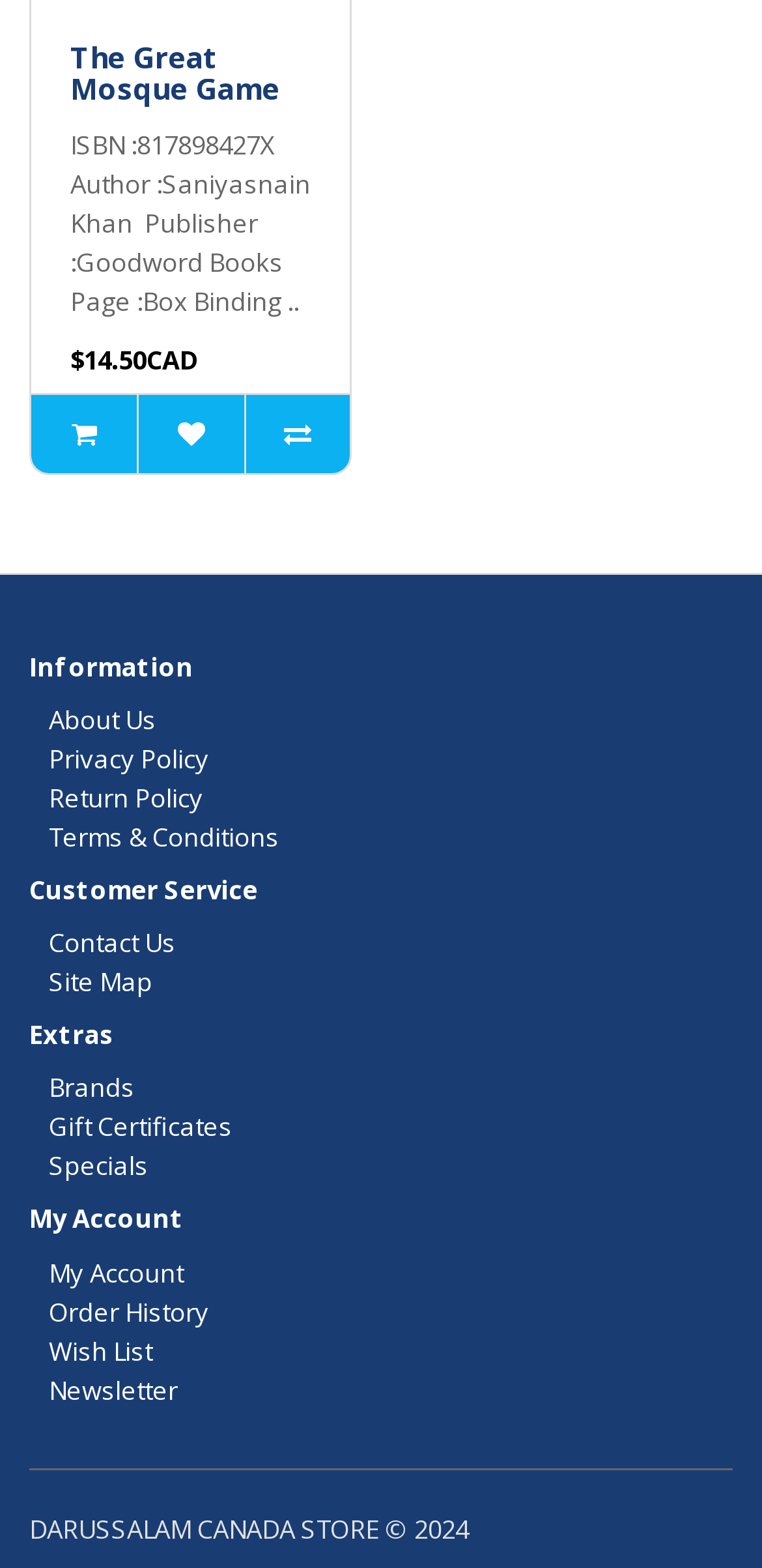What is the name of the store?
Look at the screenshot and give a one-word or phrase answer.

DARUSSALAM CANADA STORE